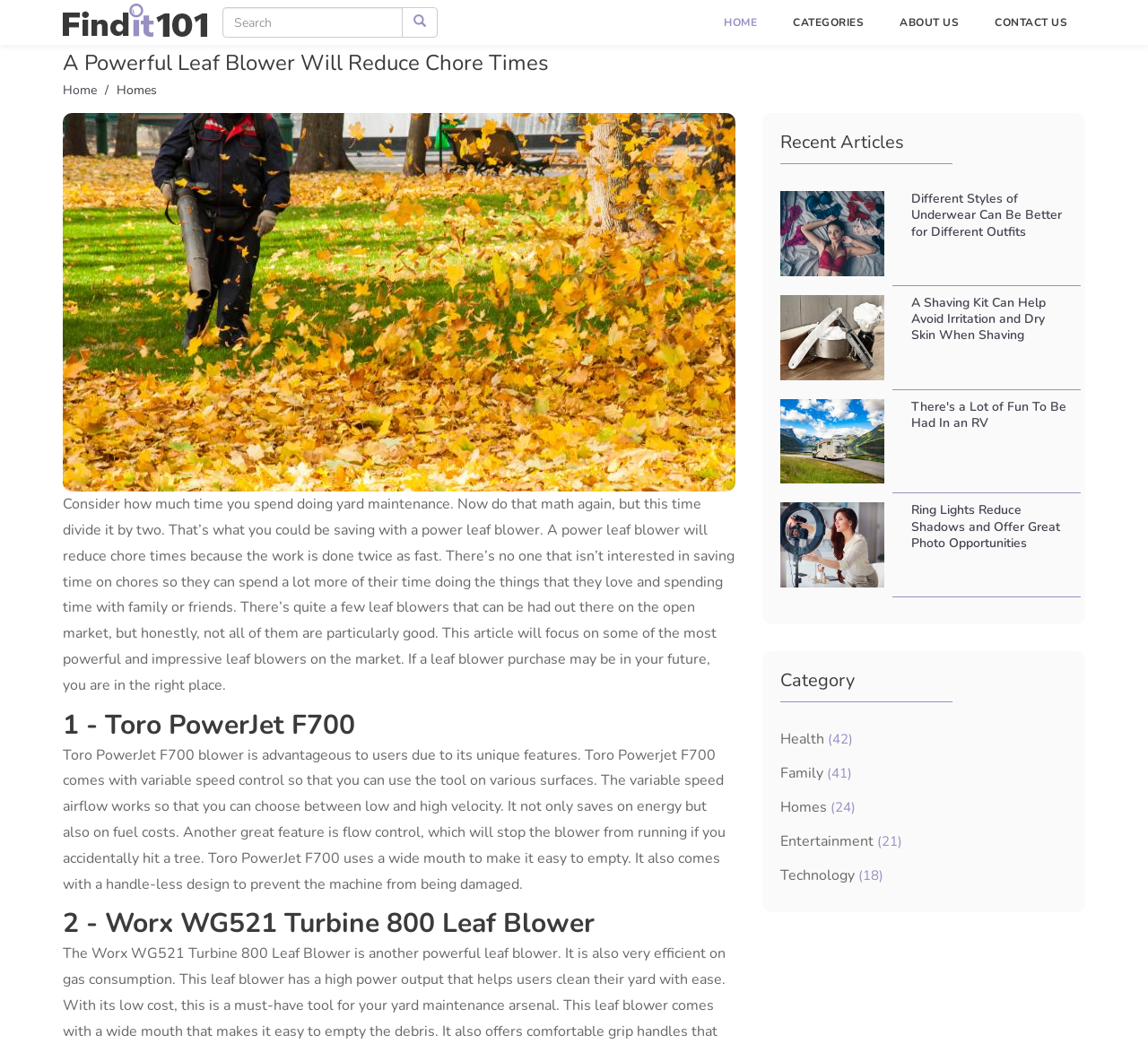From the screenshot, find the bounding box of the UI element matching this description: "Entertainment (21)". Supply the bounding box coordinates in the form [left, top, right, bottom], each a float between 0 and 1.

[0.68, 0.796, 0.786, 0.815]